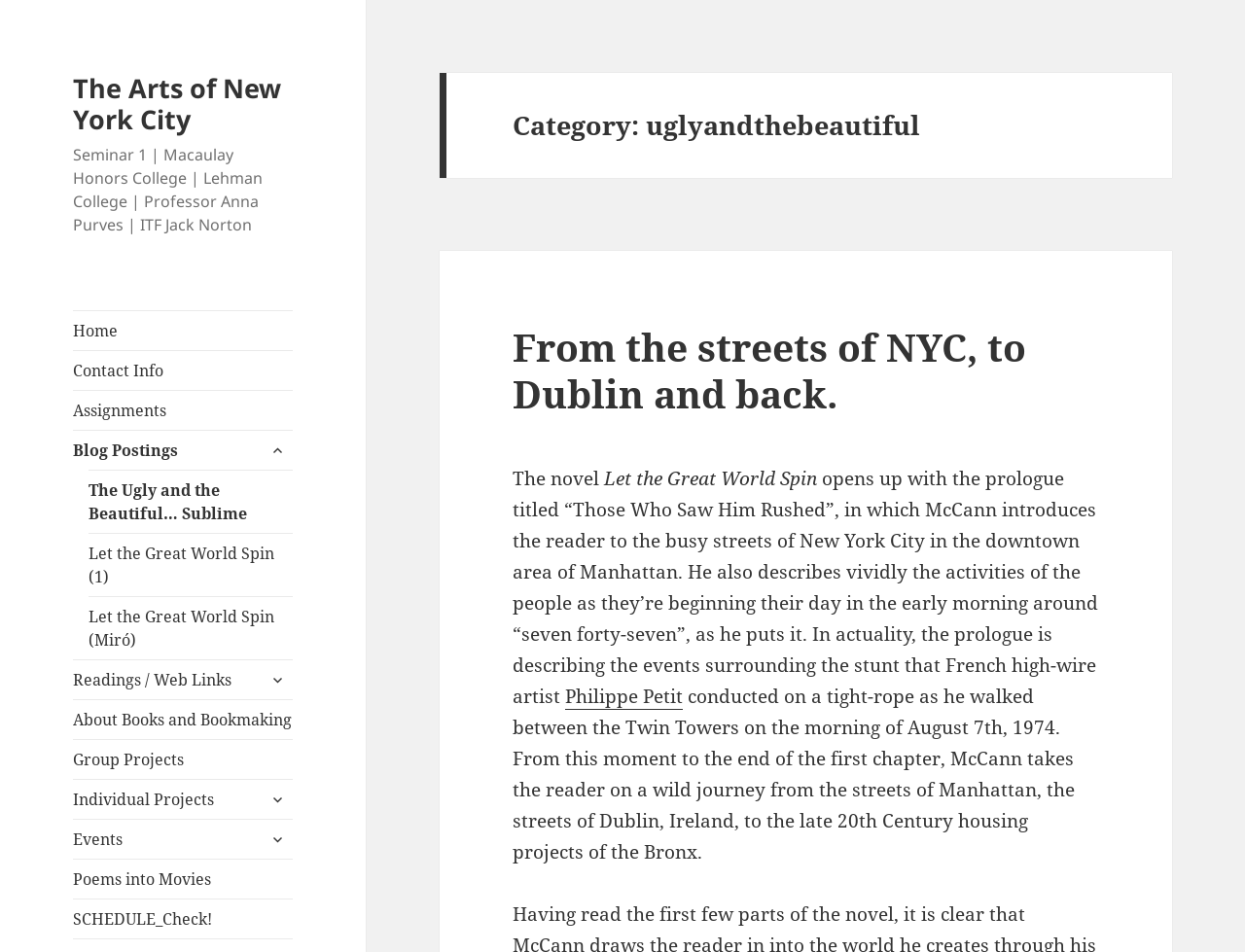Determine the bounding box coordinates of the clickable region to execute the instruction: "Expand the child menu". The coordinates should be four float numbers between 0 and 1, denoted as [left, top, right, bottom].

[0.21, 0.456, 0.235, 0.489]